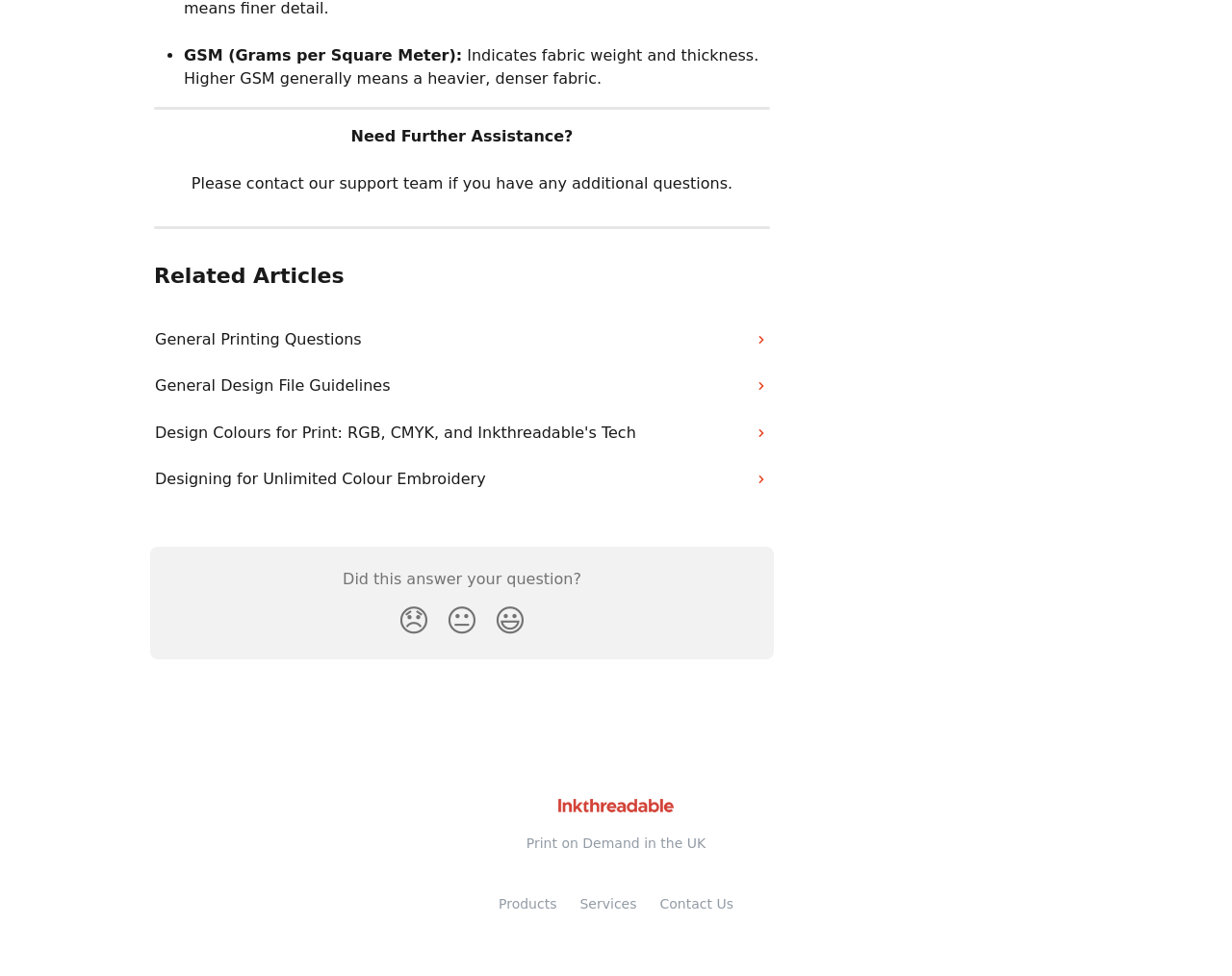Determine the bounding box coordinates for the clickable element to execute this instruction: "React with a smiley". Provide the coordinates as four float numbers between 0 and 1, i.e., [left, top, right, bottom].

[0.395, 0.61, 0.434, 0.664]